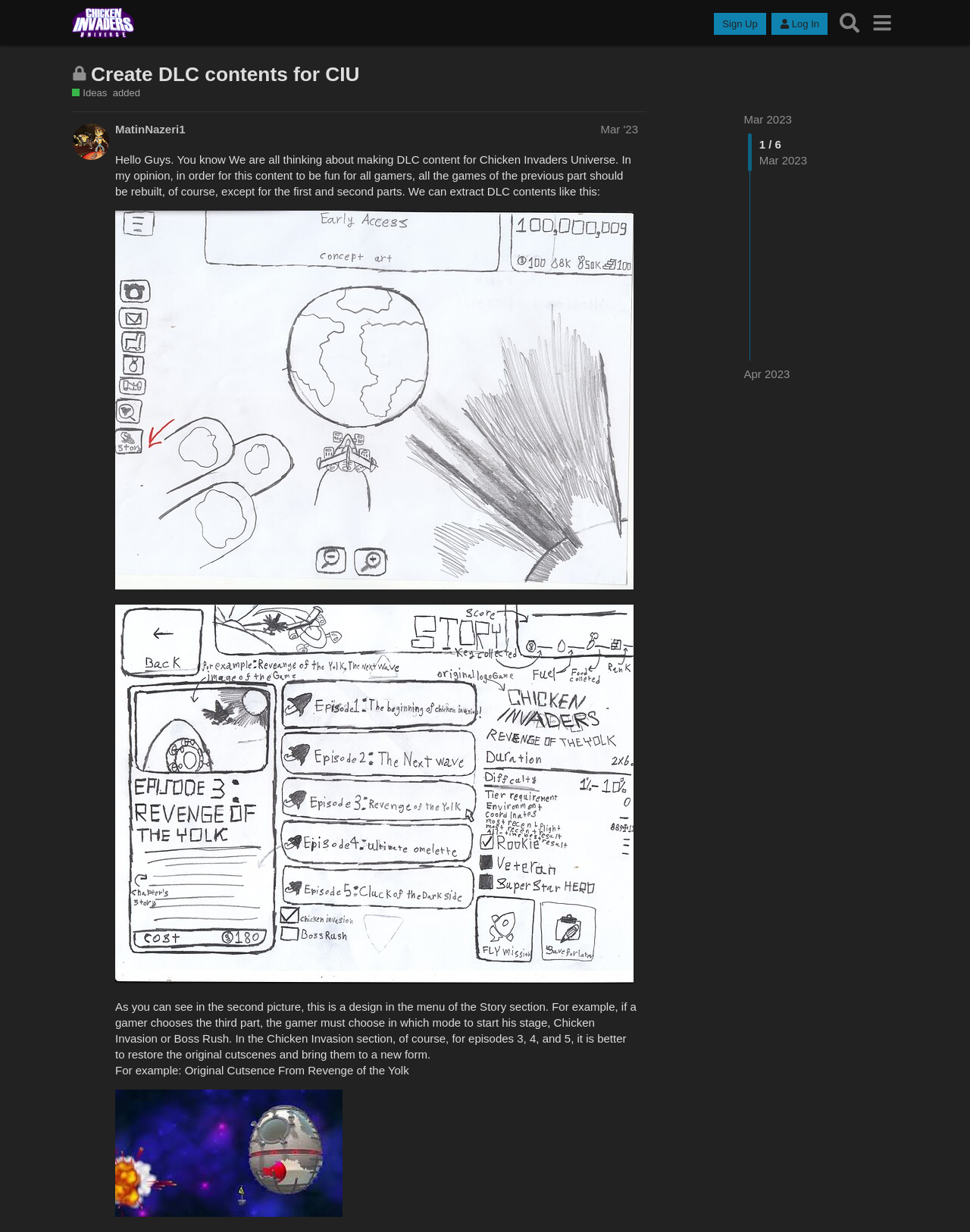For the following element description, predict the bounding box coordinates in the format (top-left x, top-left y, bottom-right x, bottom-right y). All values should be floating point numbers between 0 and 1. Description: Create DLC contents for CIU

[0.094, 0.051, 0.371, 0.069]